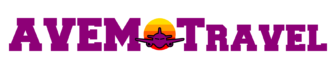Answer the question using only one word or a concise phrase: What is behind the airplane graphic?

A stylized sun